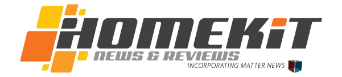Identify and describe all the elements present in the image.

The image features the logo for "Homekit News & Reviews," which is prominently displayed in a bold, modern font. The word "HOMEKIT" is highlighted in large letters, with "NEWS & REVIEWS" positioned beneath it in a smaller size, emphasizing the publication's focus on the latest news and reviews related to HomeKit technologies. The logo is designed with a dynamic and colorful aesthetic, incorporating shades of orange and yellow in a stylized graphic background that adds vibrancy. This branding suggests a focus on innovation and connectivity within smart home technology, making it relevant for readers interested in contemporary HomeKit products and updates.